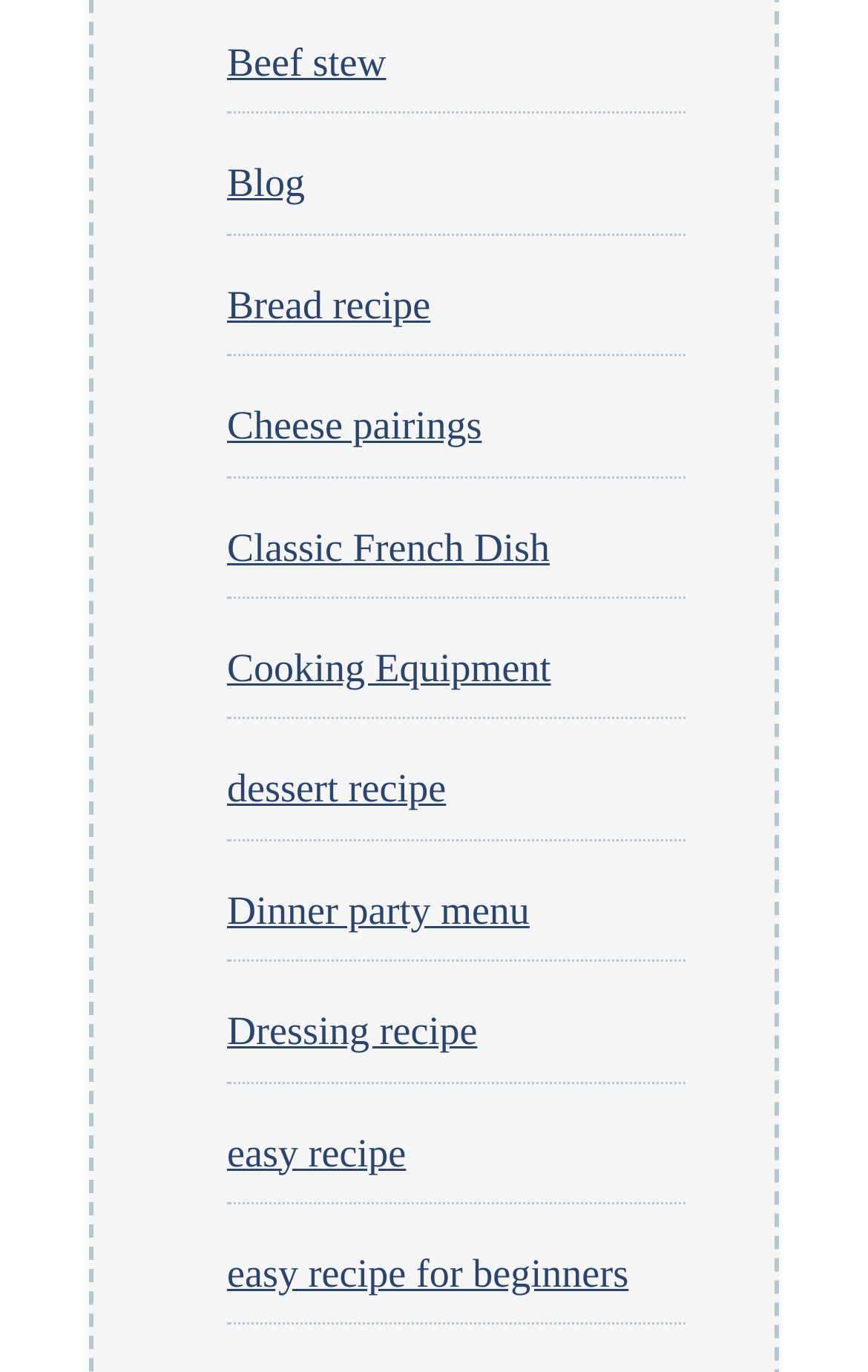Can you determine the bounding box coordinates of the area that needs to be clicked to fulfill the following instruction: "learn about Cheese pairings"?

[0.262, 0.294, 0.555, 0.326]